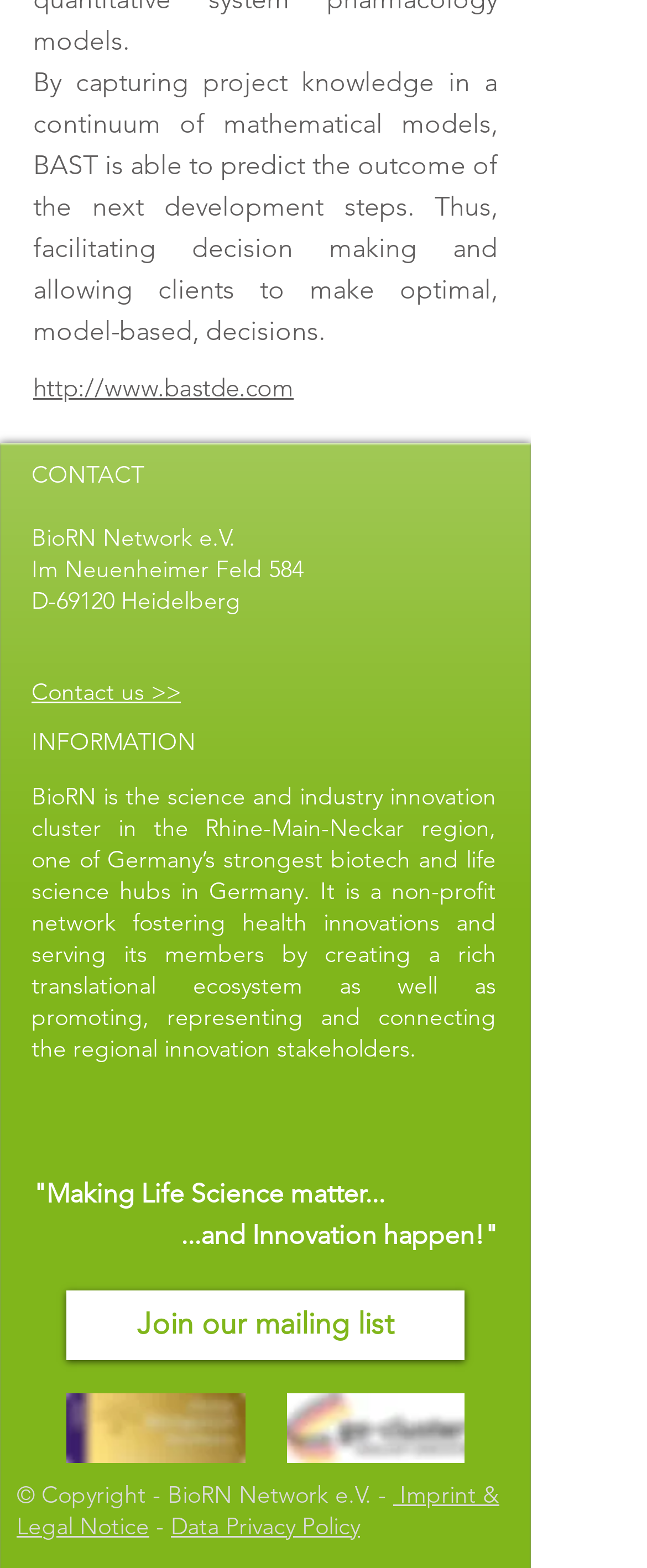Indicate the bounding box coordinates of the element that must be clicked to execute the instruction: "Contact us". The coordinates should be given as four float numbers between 0 and 1, i.e., [left, top, right, bottom].

[0.049, 0.433, 0.279, 0.451]